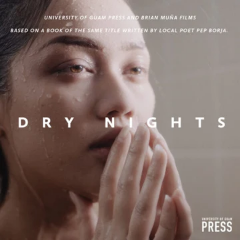Describe the image with as much detail as possible.

The image features a close-up shot of a woman with a contemplative expression, her face illuminated by soft lighting and droplets of water glistening on her skin. The background appears hazy, creating an intimate and introspective atmosphere. Prominent text overlays include the title "DRY NIGHTS," which is centered in bold, white letters, accentuating the emotional weight of the image. Further context is provided by additional text stating, "UNIVERSITY OF GUAM PRESS AND BRIAN MUÑA FILMS" at the top, and "BASED ON A BOOK OF THE SAME TITLE WRITTEN BY LOCAL POET PEP BORJA" positioned above the title. The logo for the University of Guam Press is visible at the bottom right corner, indicating the collaborative nature of this artistic project. Overall, the image evokes a sense of vulnerability and introspection, aligning with themes of poetry and creative expression as avenues for understanding mental health.